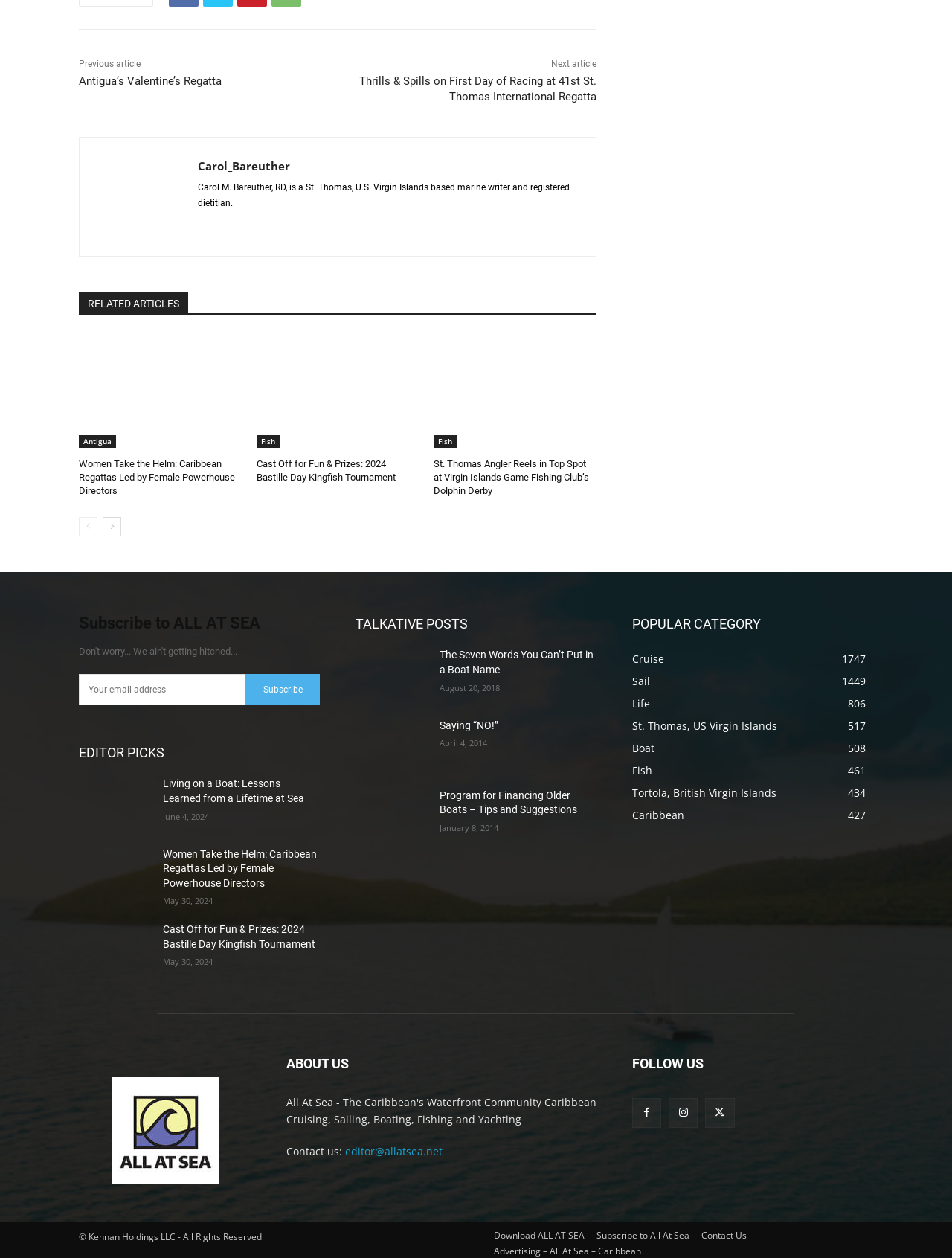Provide a brief response in the form of a single word or phrase:
What is the position of the 'Subscribe to ALL AT SEA' button?

Top left